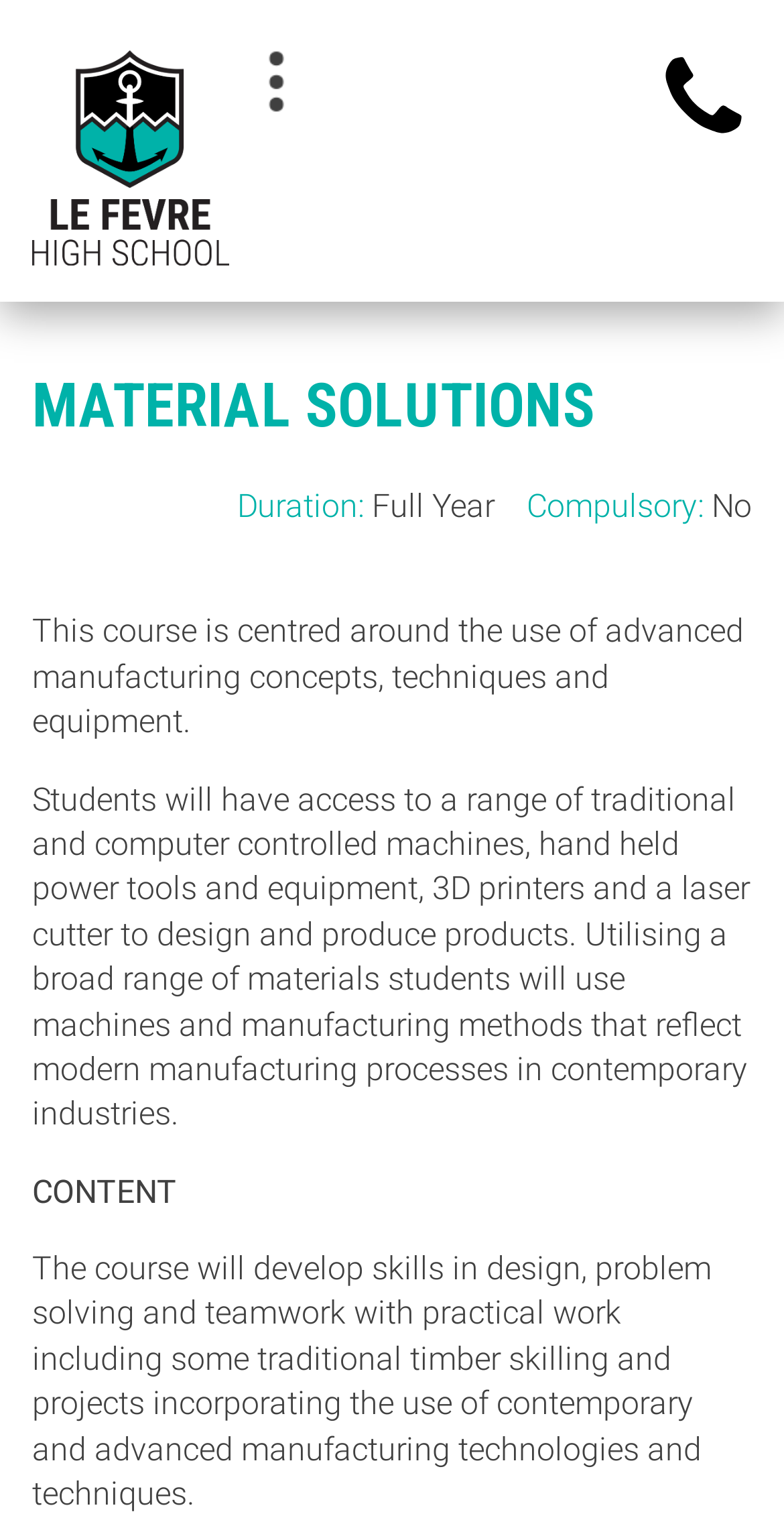What is the name of the high school?
Can you offer a detailed and complete answer to this question?

The name of the high school can be found in the top-left corner of the webpage, where there is a link and an image with the text 'Le Fevre High School'.